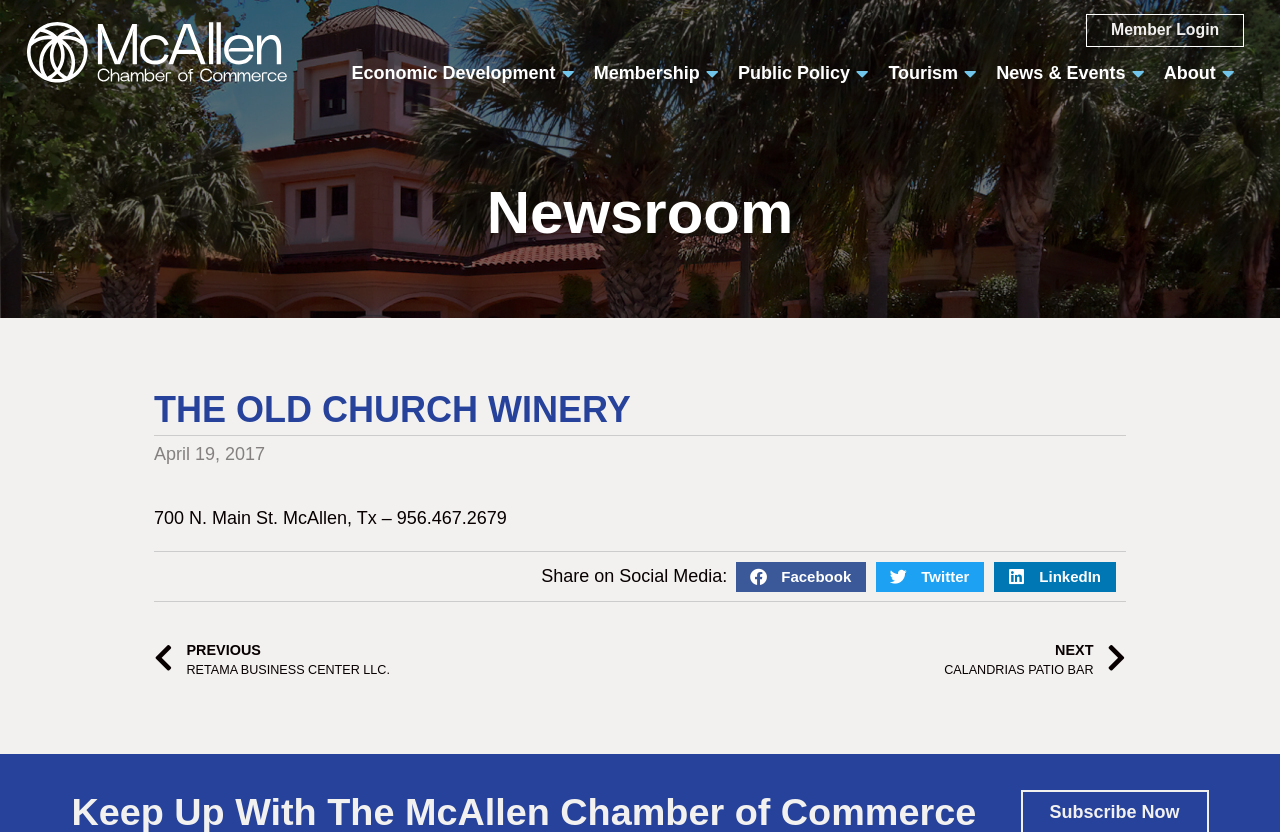Please specify the bounding box coordinates of the region to click in order to perform the following instruction: "Contact Us".

[0.745, 0.043, 0.816, 0.075]